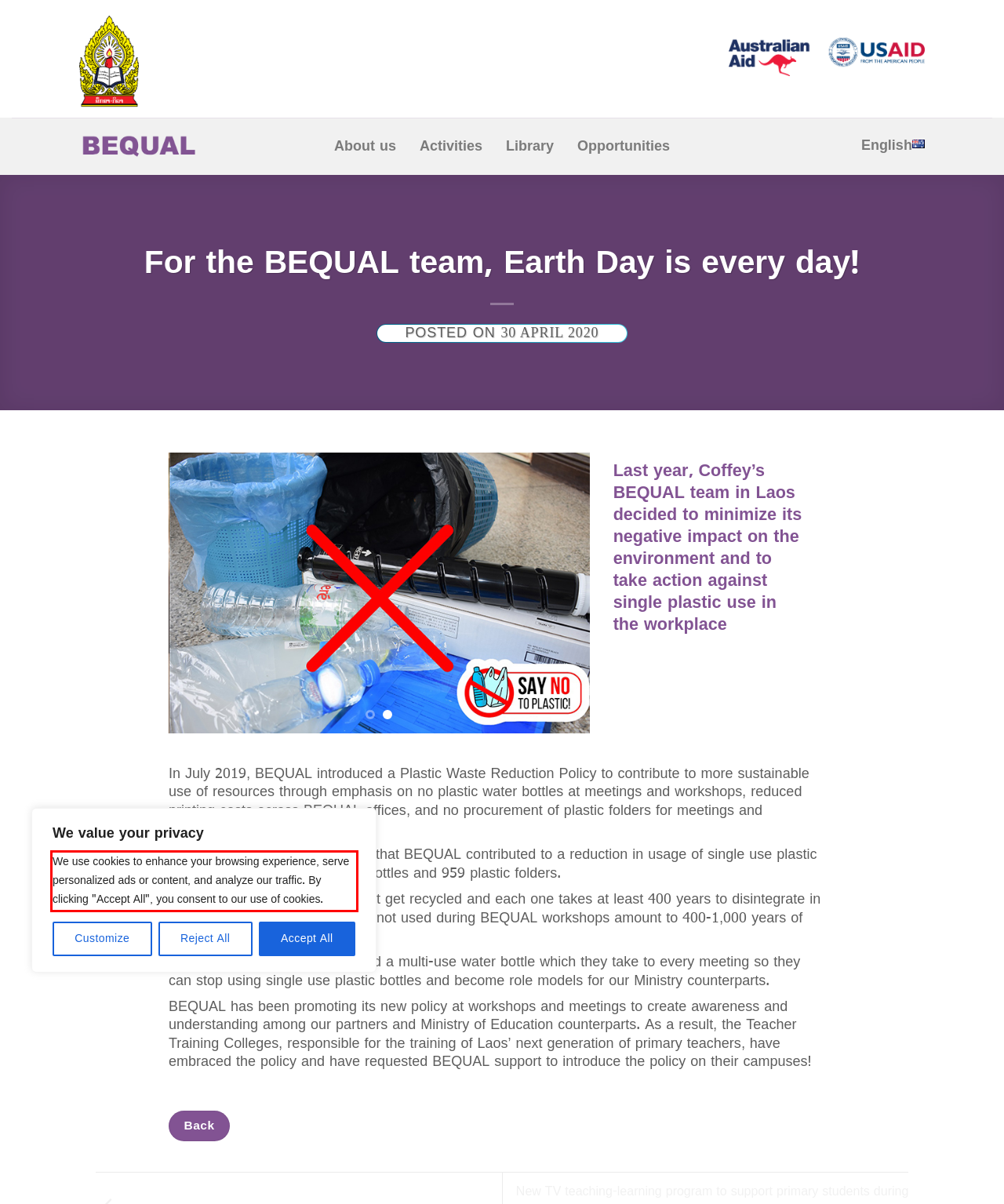Please analyze the provided webpage screenshot and perform OCR to extract the text content from the red rectangle bounding box.

We use cookies to enhance your browsing experience, serve personalized ads or content, and analyze our traffic. By clicking "Accept All", you consent to our use of cookies.